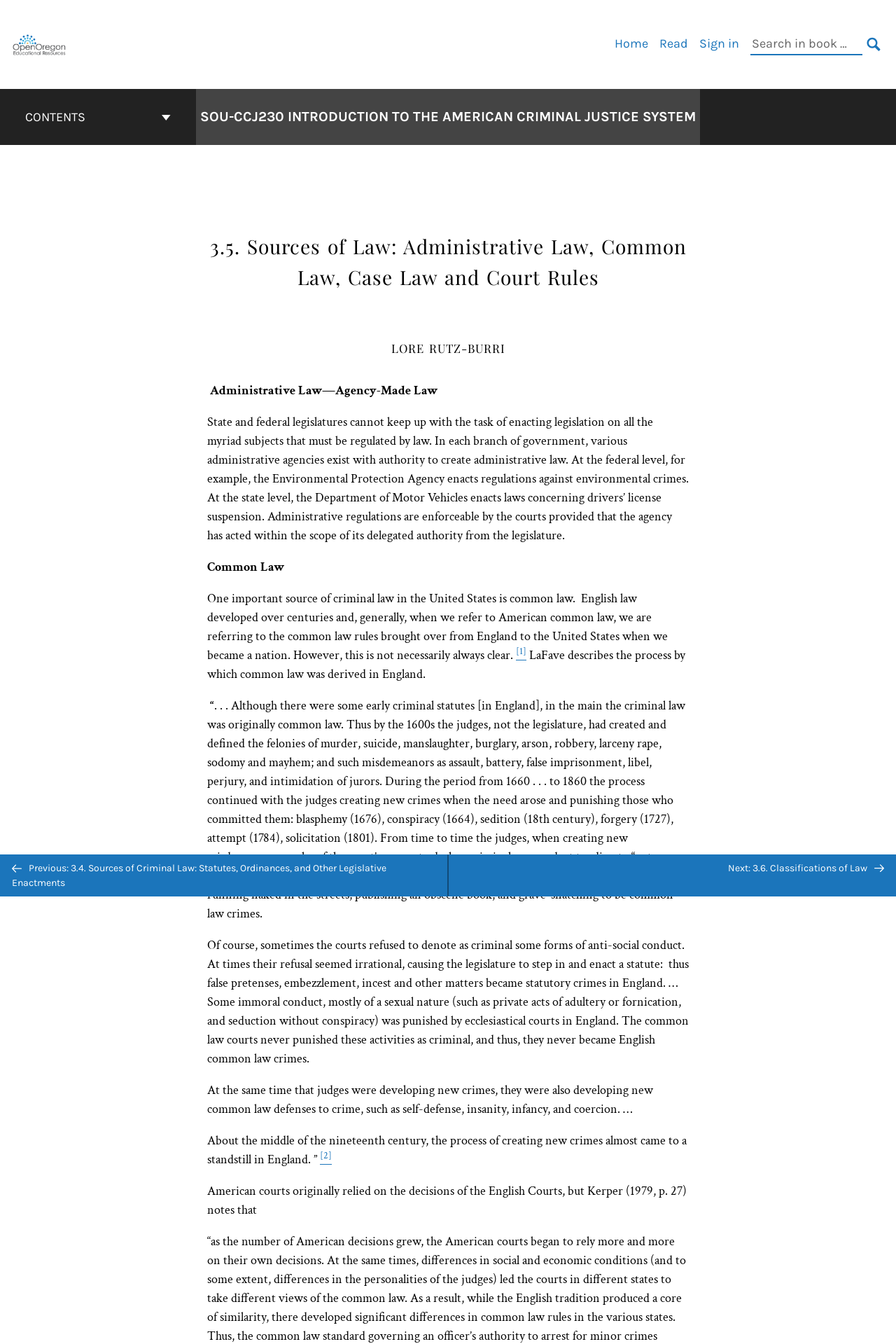What is the name of the author?
We need a detailed and meticulous answer to the question.

I found the name of the author by looking at the static text element that says 'LORE RUTZ-BURRI' which is located below the heading element that says '3.5. Sources of Law: Administrative Law, Common Law, Case Law and Court Rules'.